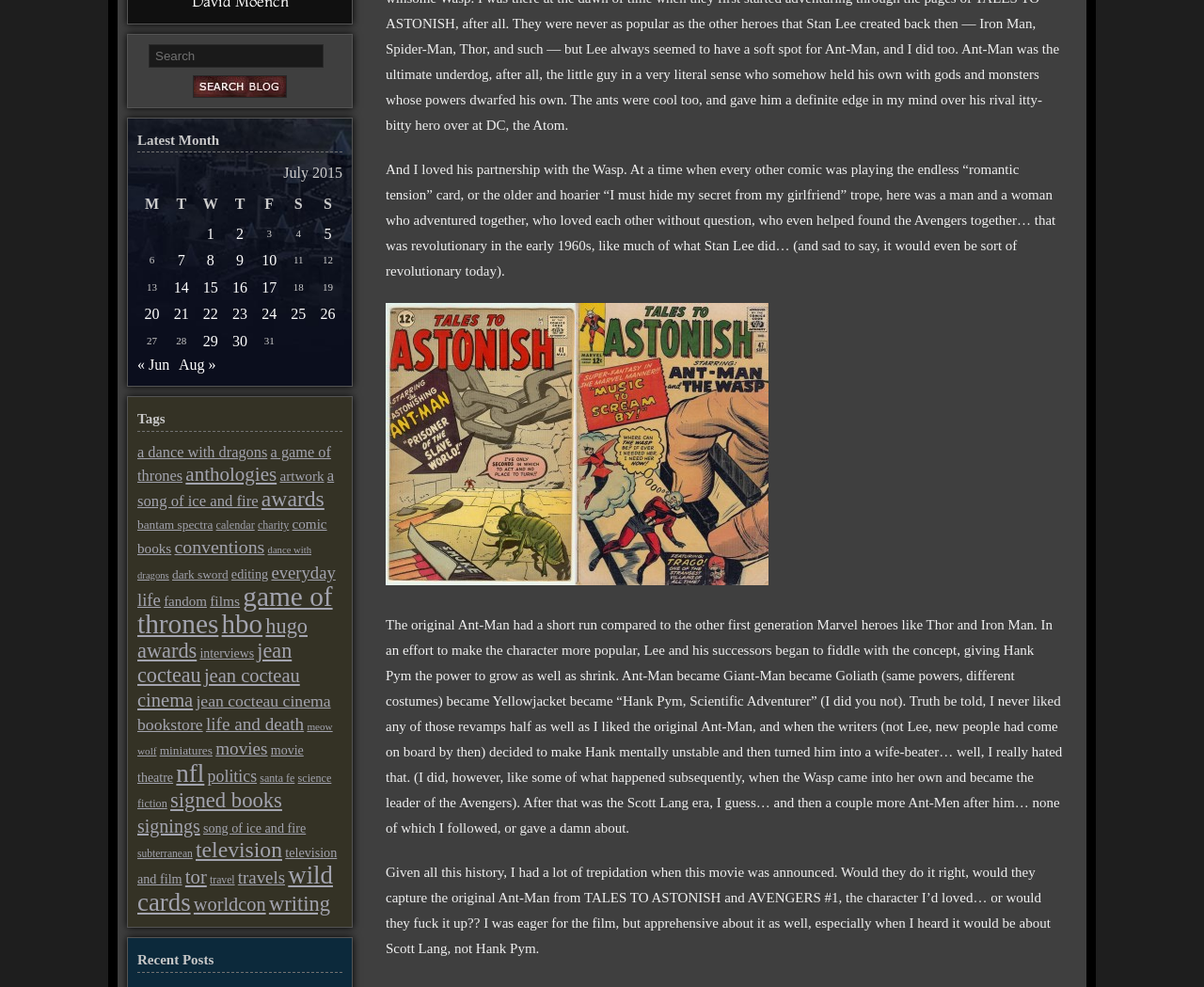Find the bounding box coordinates for the HTML element described as: "17". The coordinates should consist of four float values between 0 and 1, i.e., [left, top, right, bottom].

[0.214, 0.28, 0.233, 0.302]